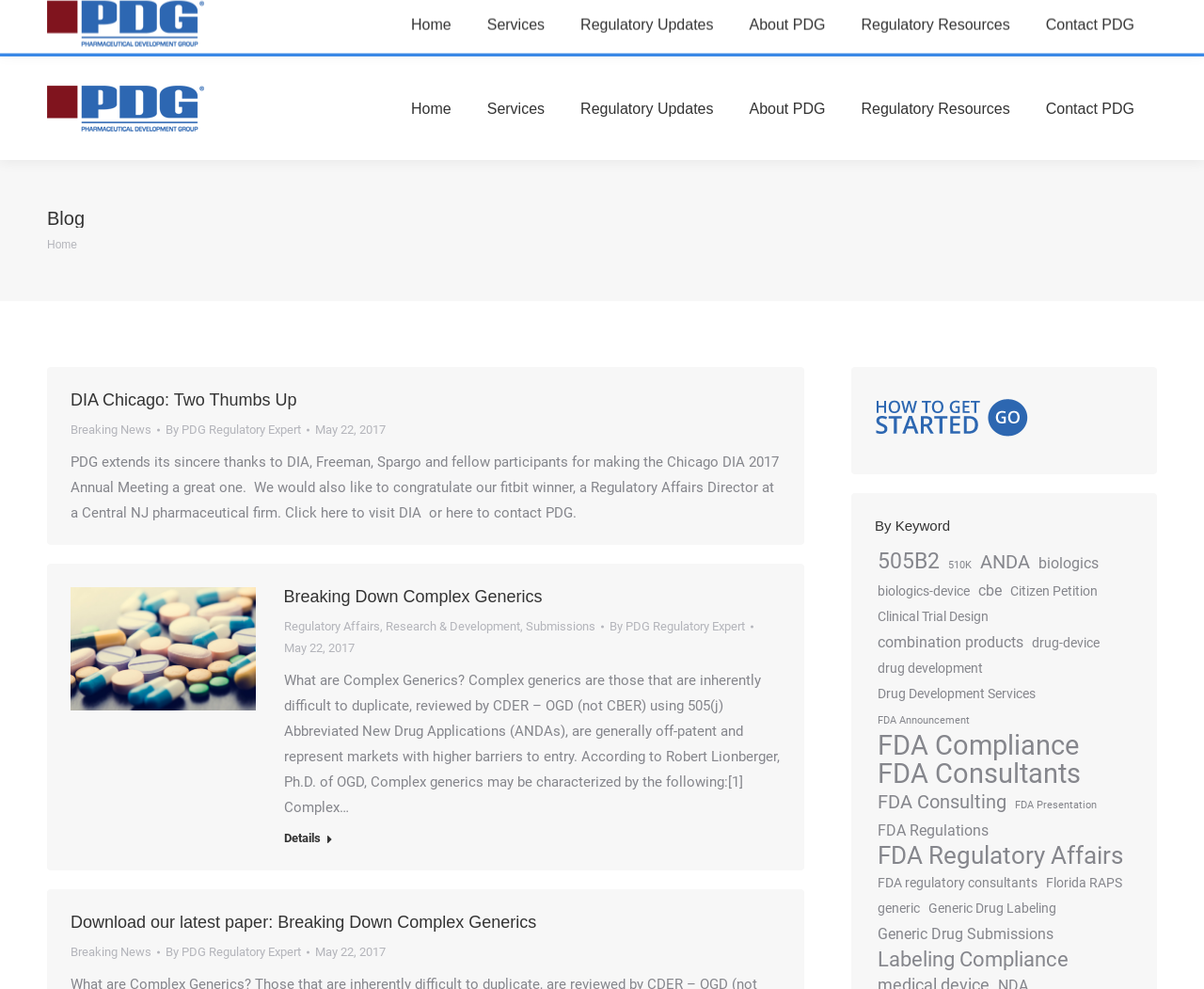Find the bounding box coordinates of the element to click in order to complete the given instruction: "Read full bio of Daisy."

None